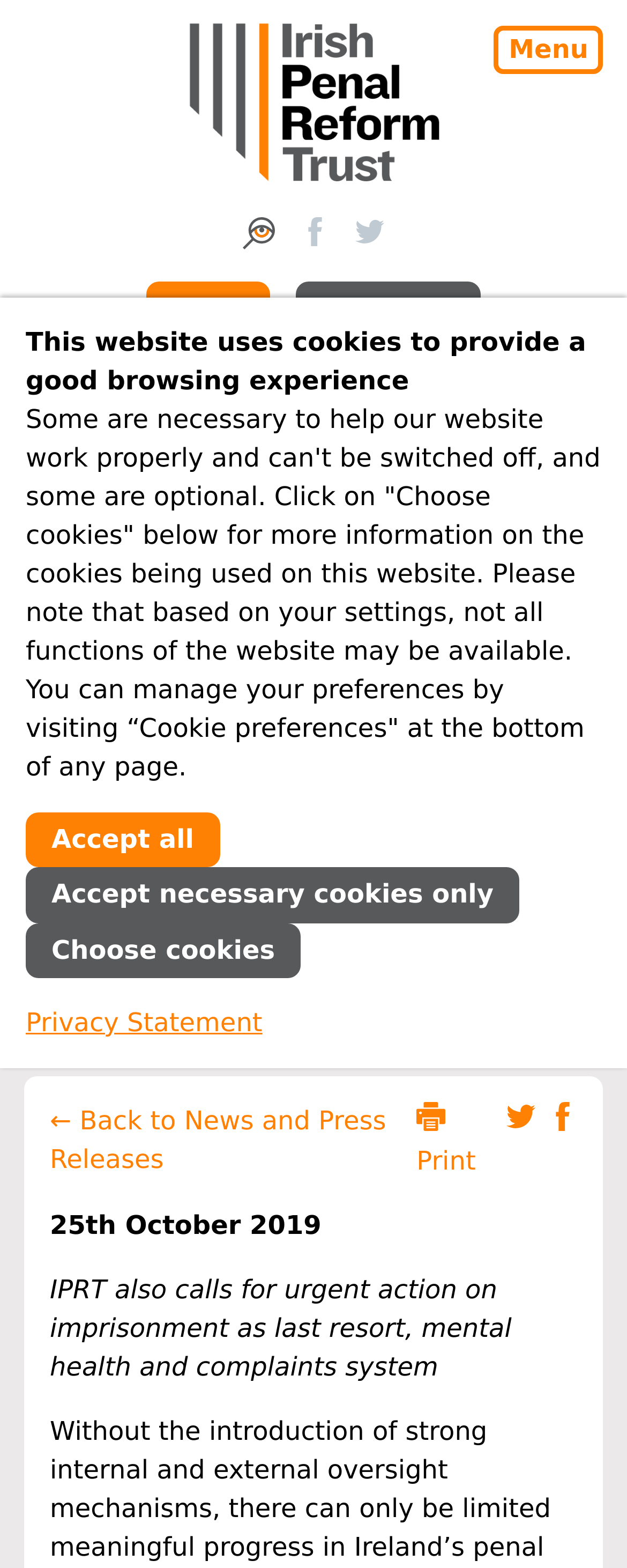What is the date of the news article?
We need a detailed and meticulous answer to the question.

The date of the news article can be found in the StaticText element '25th October 2019' located near the top of the webpage.